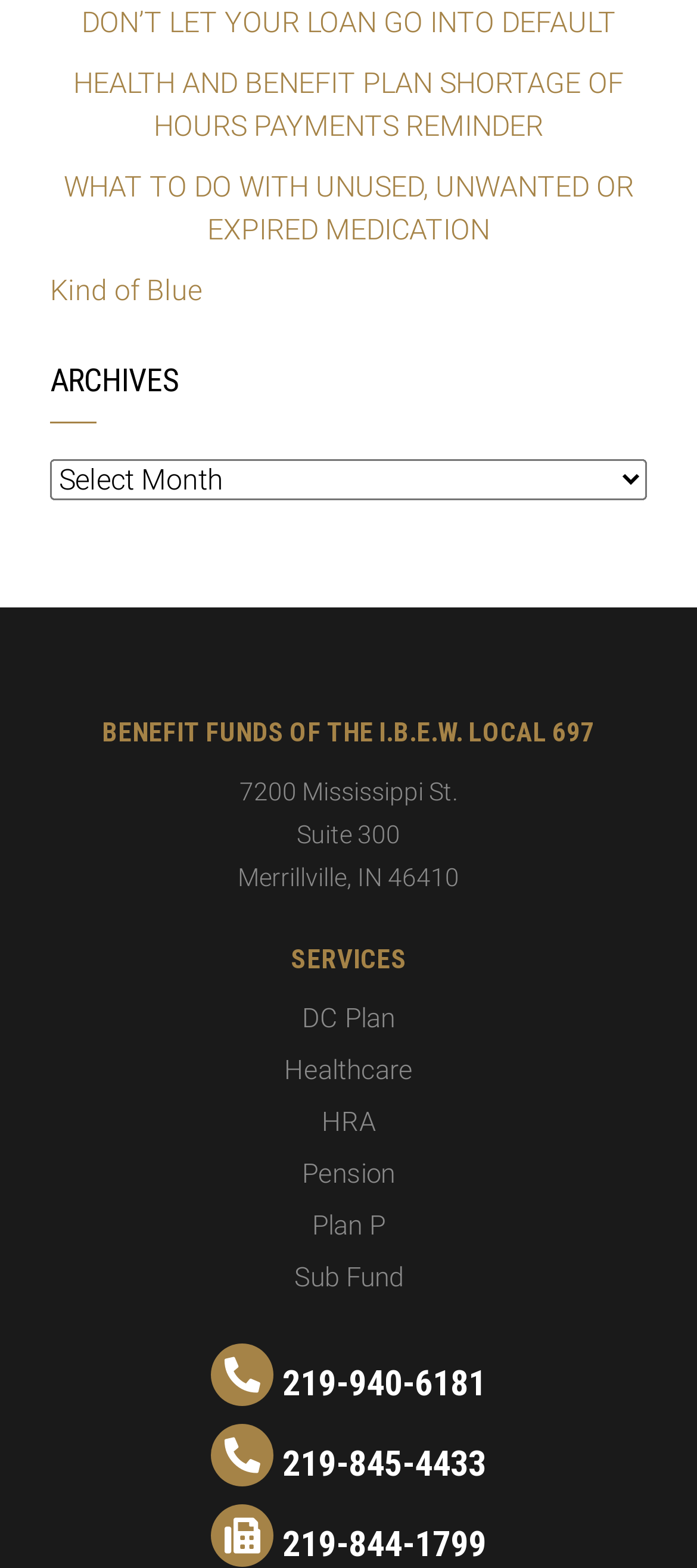Please identify the bounding box coordinates of the clickable area that will allow you to execute the instruction: "Click on 'DON’T LET YOUR LOAN GO INTO DEFAULT'".

[0.072, 0.002, 0.928, 0.029]